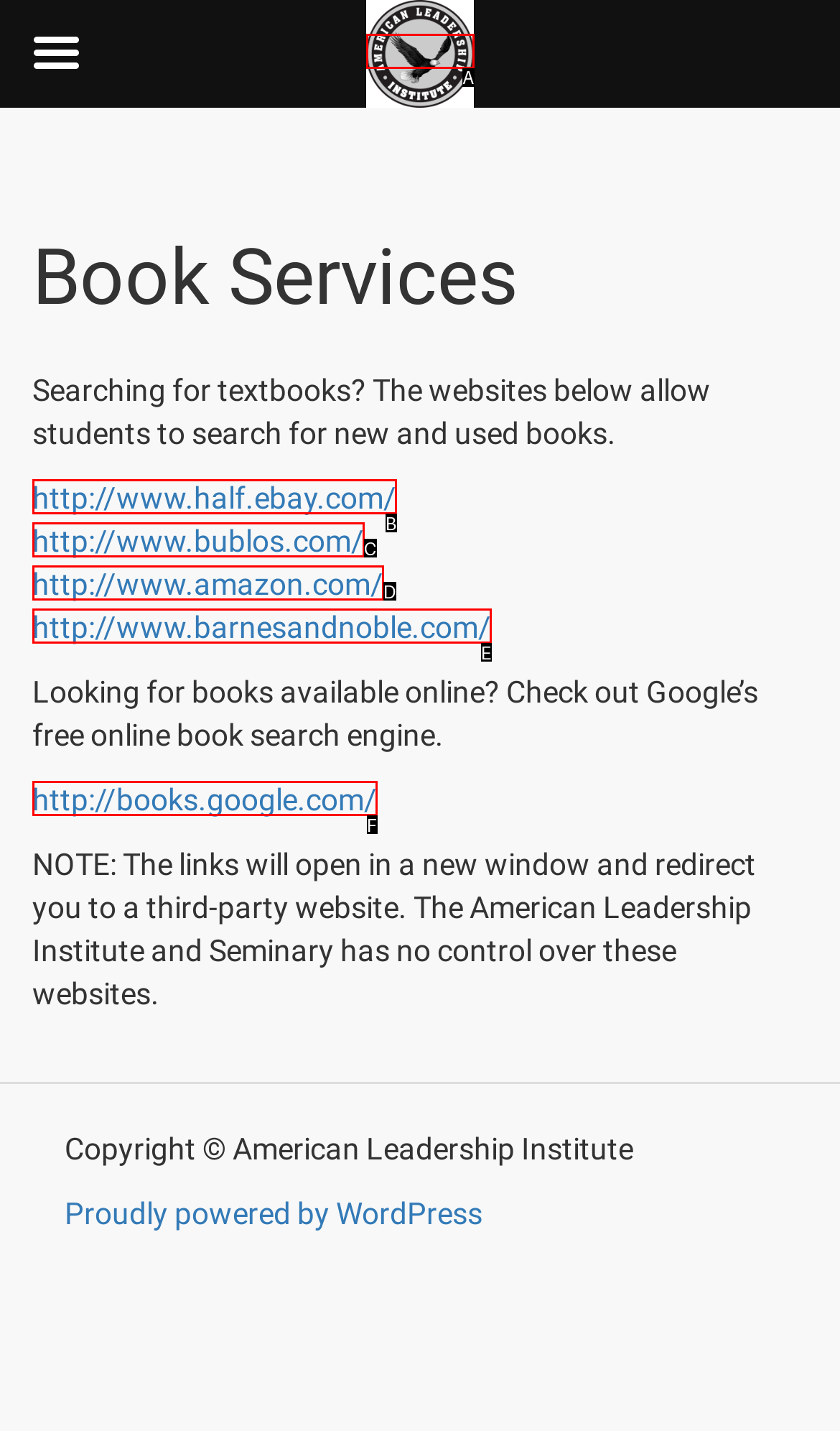Identify the option that corresponds to the given description: http://www.amazon.com/. Reply with the letter of the chosen option directly.

D